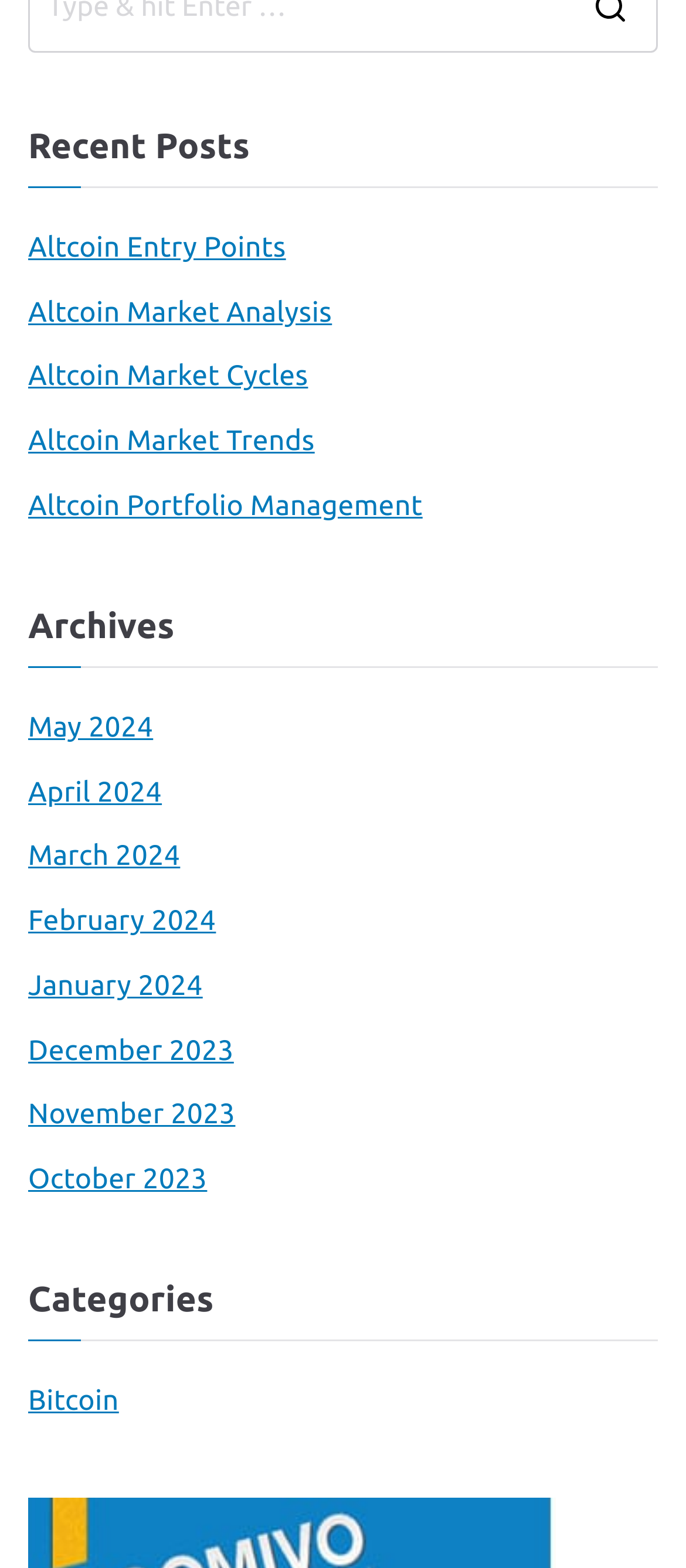Please identify the bounding box coordinates of the area that needs to be clicked to fulfill the following instruction: "browse archives."

[0.041, 0.384, 0.959, 0.426]